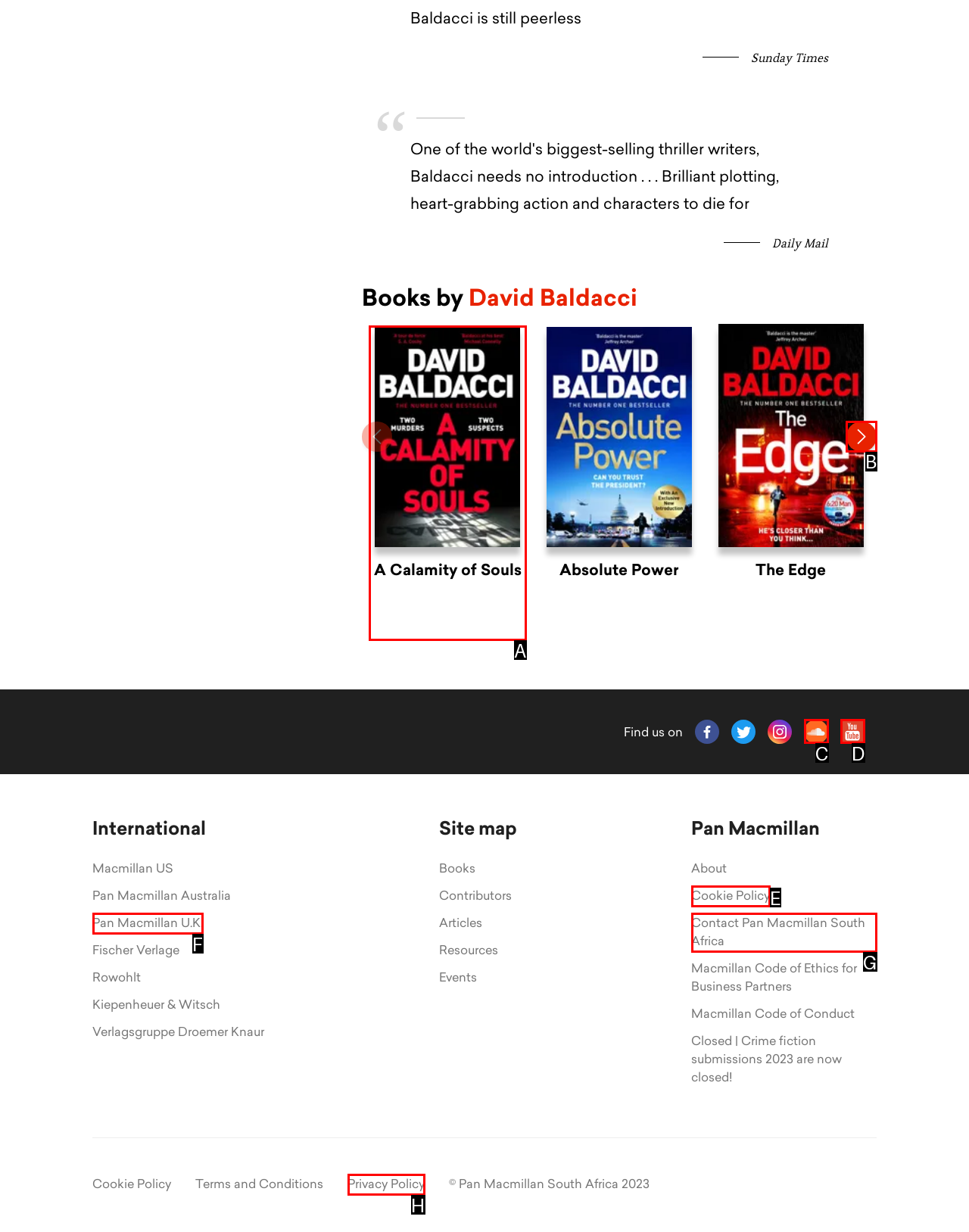From the given options, choose the one to complete the task: Click on the 'Next slide' button
Indicate the letter of the correct option.

B